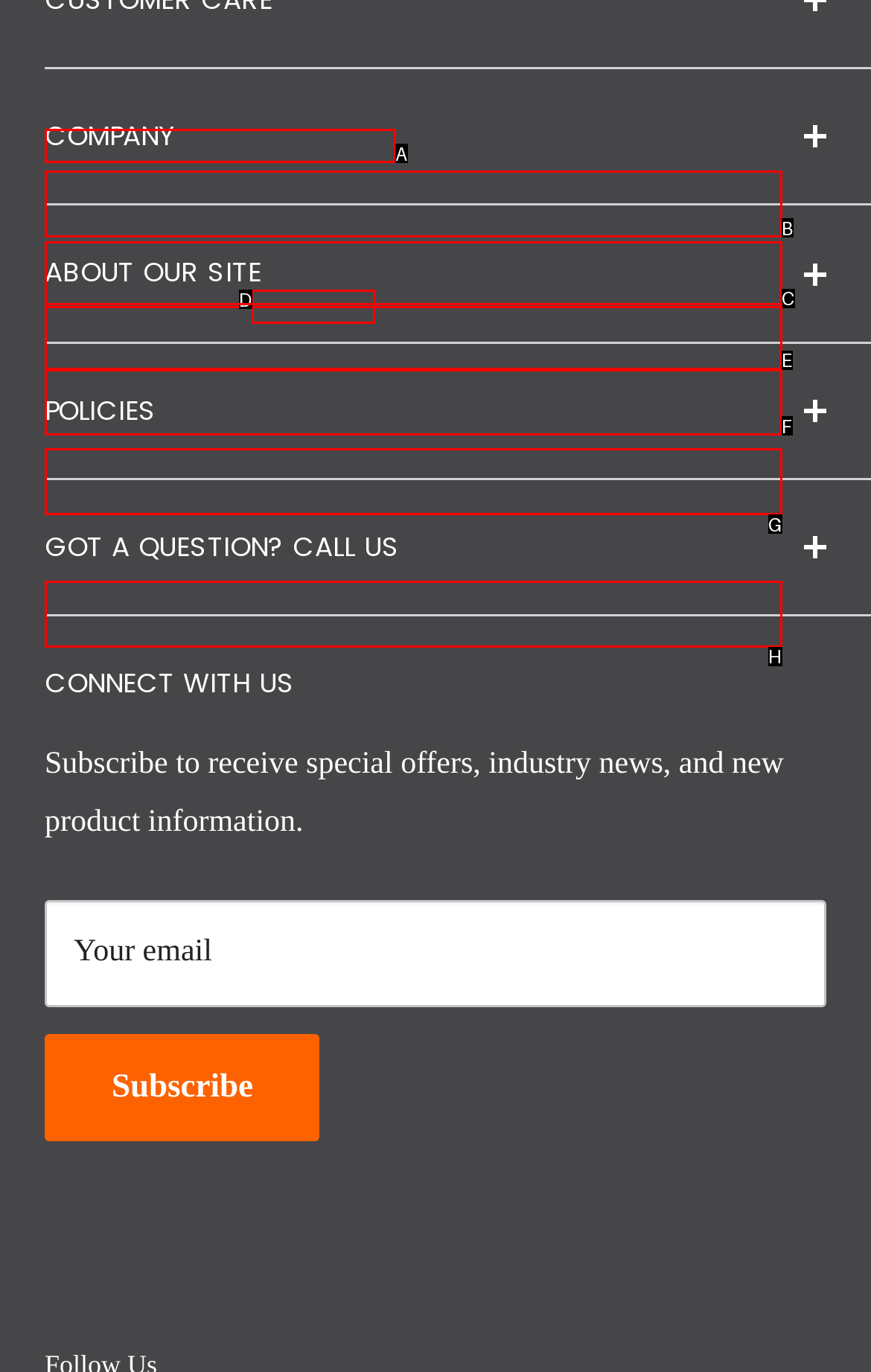Given the element description: YFJ-D Butterfly Valve Test Bench
Pick the letter of the correct option from the list.

None